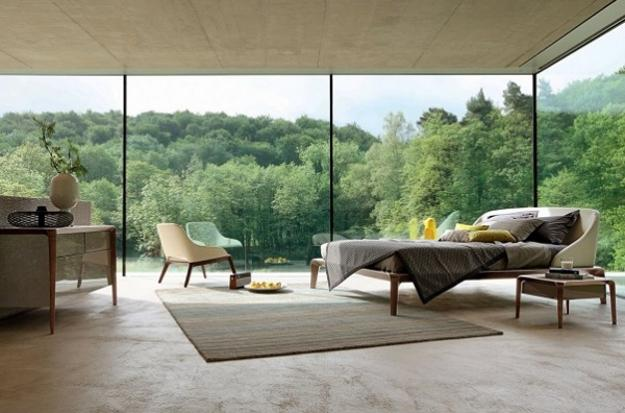Describe thoroughly the contents of the image.

This contemporary living space beautifully encapsulates modern furniture trends, featuring a sleek, minimalistic design that harmonizes with nature. The expansive glass walls immerse the room in natural light, offering stunning views of the lush greenery outside, creating a seamless connection between indoor and outdoor environments. 

The decor showcases a stylish bed adorned with a textured gray blanket and subtle accent pillows, creating an inviting and cozy atmosphere. Complementary to the bed is a low wooden table, which serves as a perfect surface for decorative items or morning coffee. 

A plush area rug in muted tones anchors the seating arrangement, which includes a streamlined chair upholstered in soft fabric, contributing to the room's overall comfort. This setting not only highlights the elegance of modern design but also emphasizes the importance of natural elements in creating a serene home environment. The thoughtful arrangement and choice of colors reflect current trends, making it a perfect representation of modern luxury in furniture design.